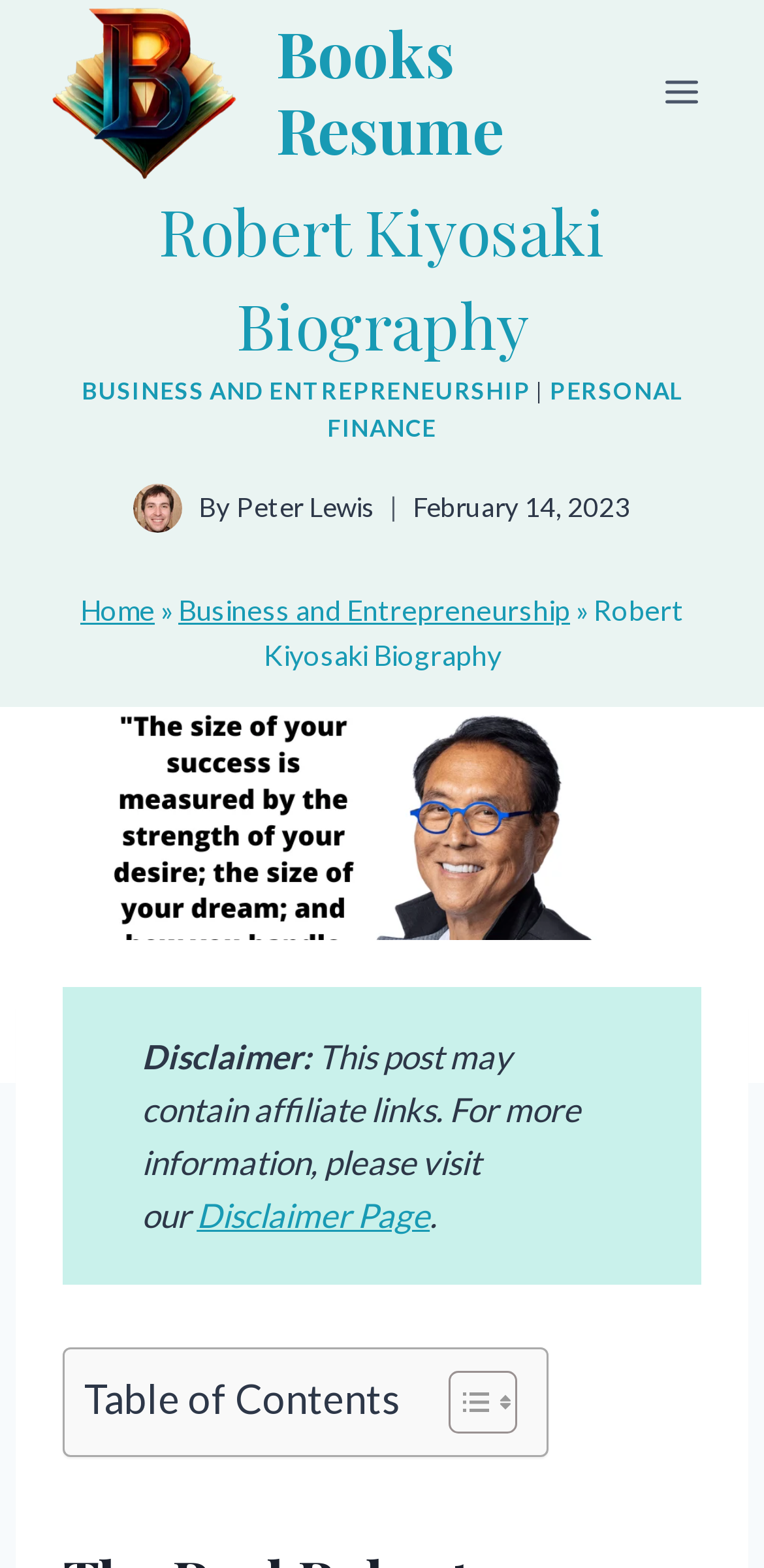Can you find the bounding box coordinates for the element that needs to be clicked to execute this instruction: "View the author's image"? The coordinates should be given as four float numbers between 0 and 1, i.e., [left, top, right, bottom].

[0.175, 0.309, 0.24, 0.34]